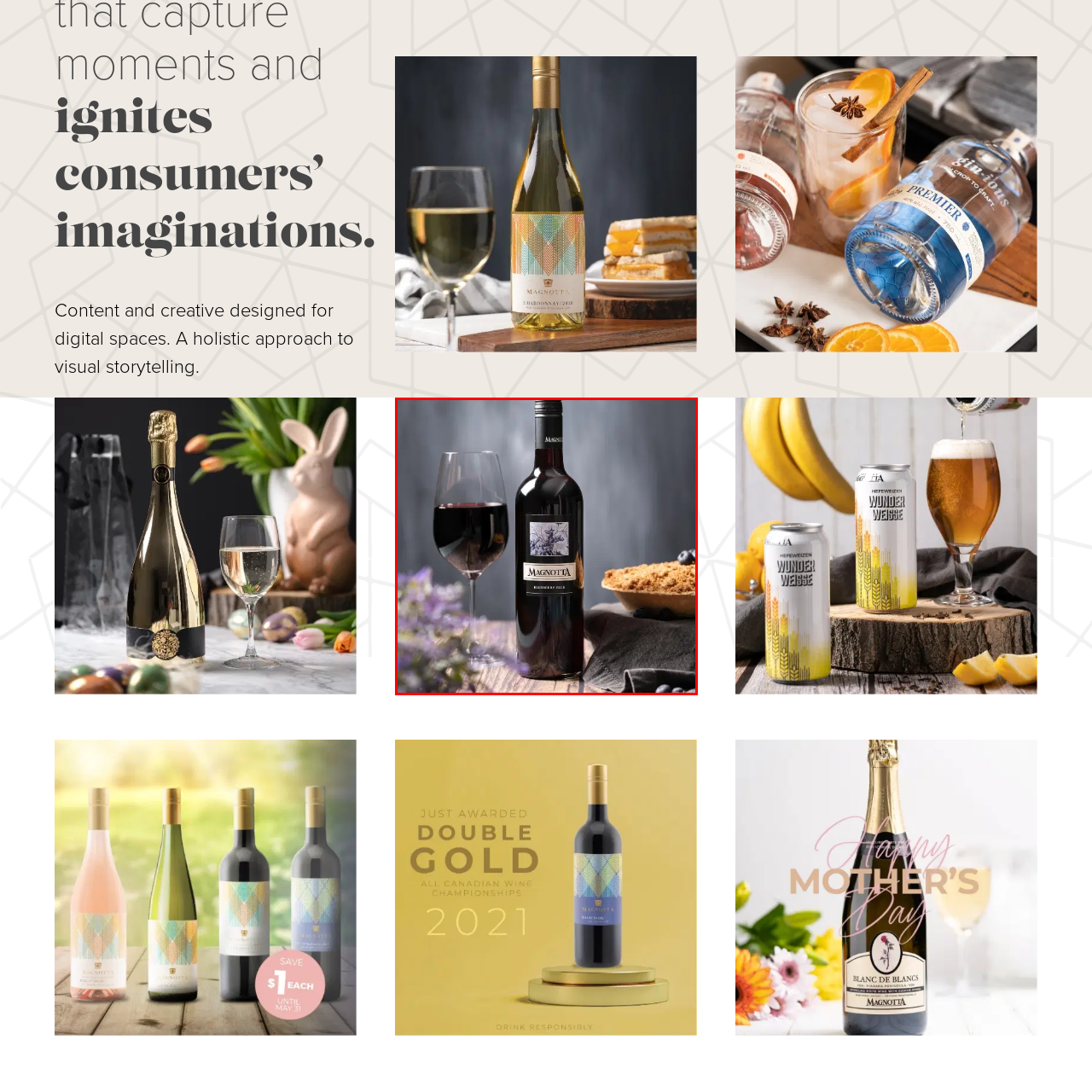What is the color of the wine in the glass?
Inspect the part of the image highlighted by the red bounding box and give a detailed answer to the question.

The glass filled with wine catches the light, showcasing its vibrant color and clarity, and the caption describes the color as a 'deep red', which is evident from the image.